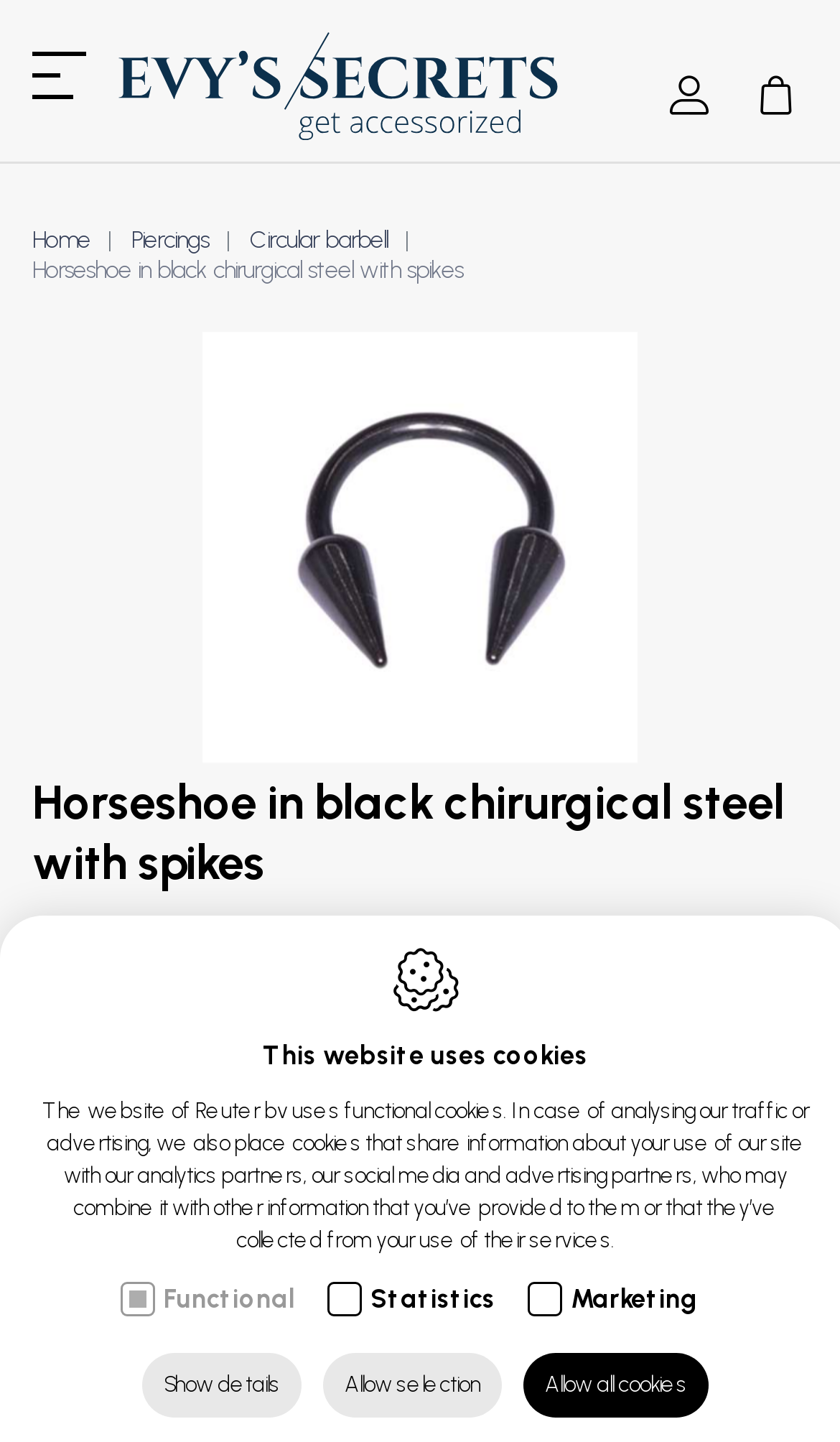Can you find the bounding box coordinates for the element that needs to be clicked to execute this instruction: "Click the 'ADD TO CART' button"? The coordinates should be given as four float numbers between 0 and 1, i.e., [left, top, right, bottom].

[0.274, 0.811, 0.987, 0.991]